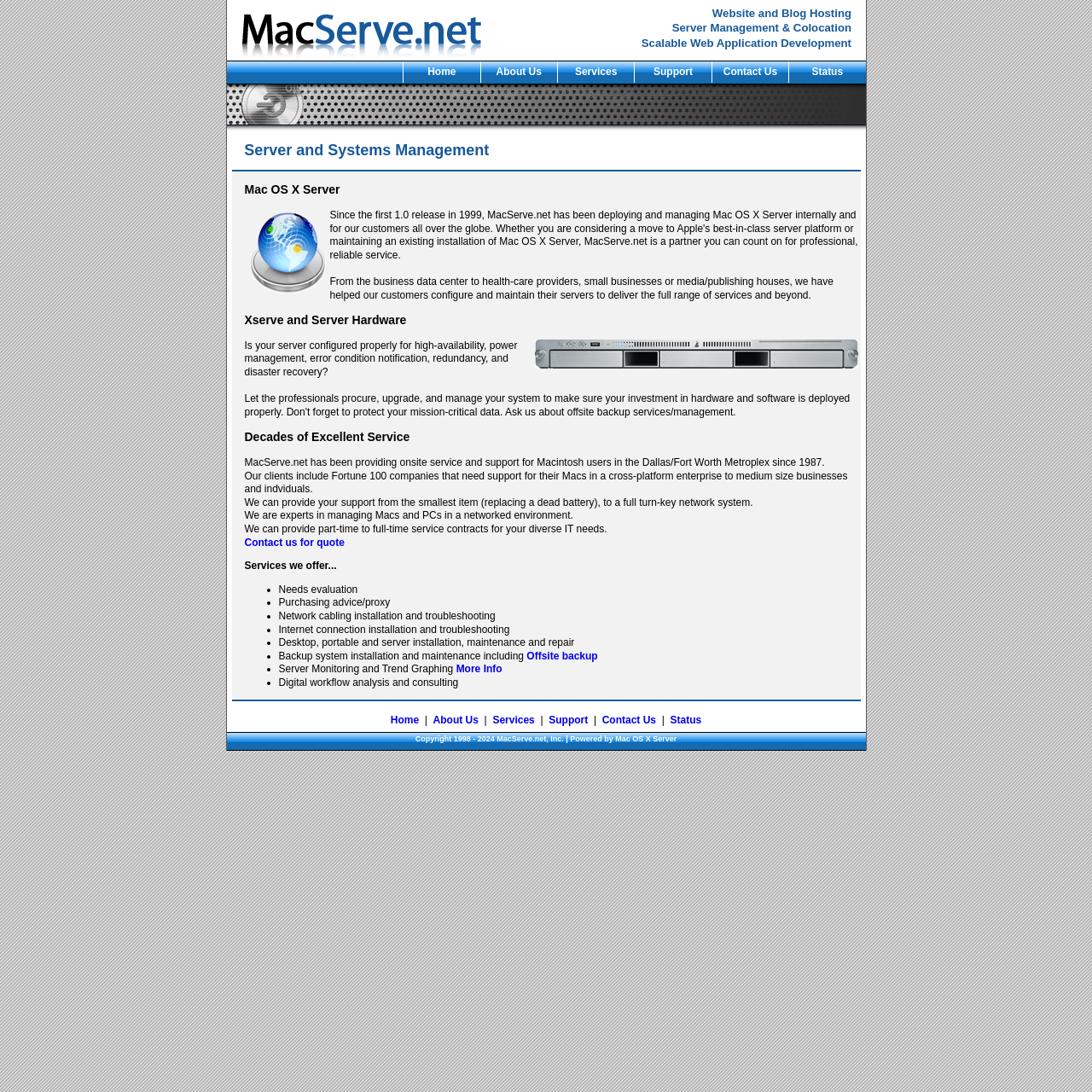Please answer the following question using a single word or phrase: 
What is the focus of MacServe.net's services?

Server and systems management